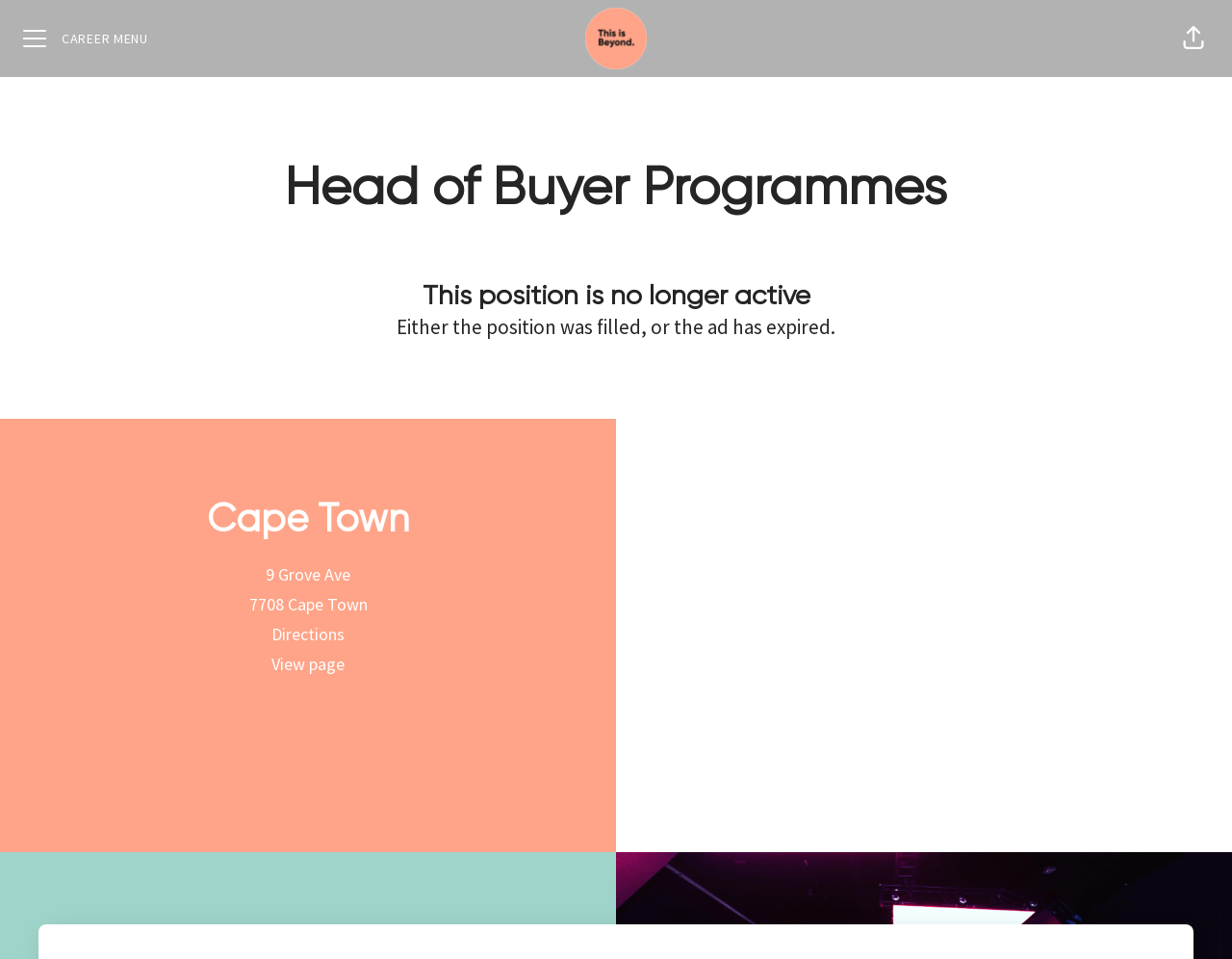Is there a link to get directions?
Please use the visual content to give a single word or phrase answer.

Yes